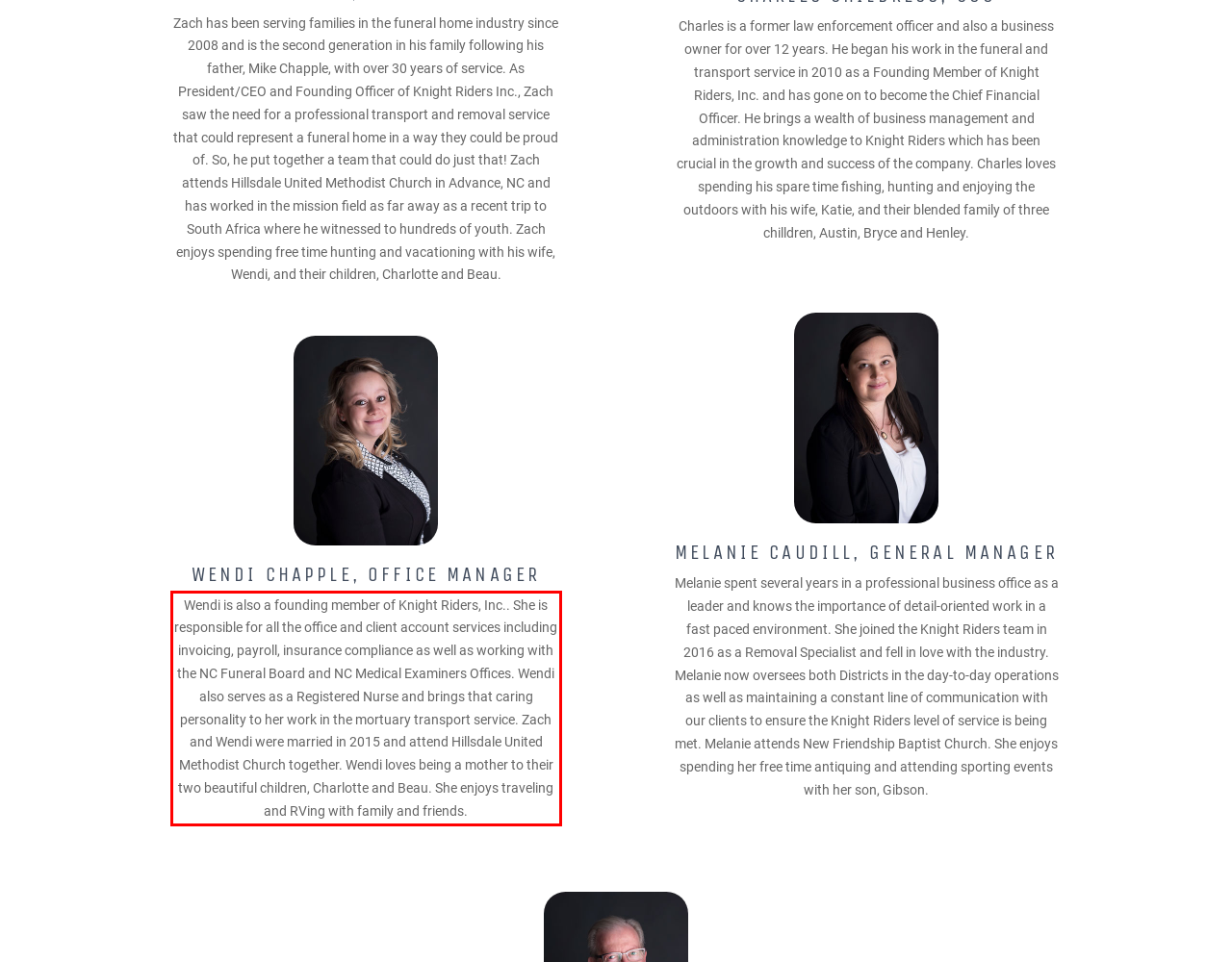Your task is to recognize and extract the text content from the UI element enclosed in the red bounding box on the webpage screenshot.

Wendi is also a founding member of Knight Riders, Inc.. She is responsible for all the office and client account services including invoicing, payroll, insurance compliance as well as working with the NC Funeral Board and NC Medical Examiners Offices. Wendi also serves as a Registered Nurse and brings that caring personality to her work in the mortuary transport service. Zach and Wendi were married in 2015 and attend Hillsdale United Methodist Church together. Wendi loves being a mother to their two beautiful children, Charlotte and Beau. She enjoys traveling and RVing with family and friends.